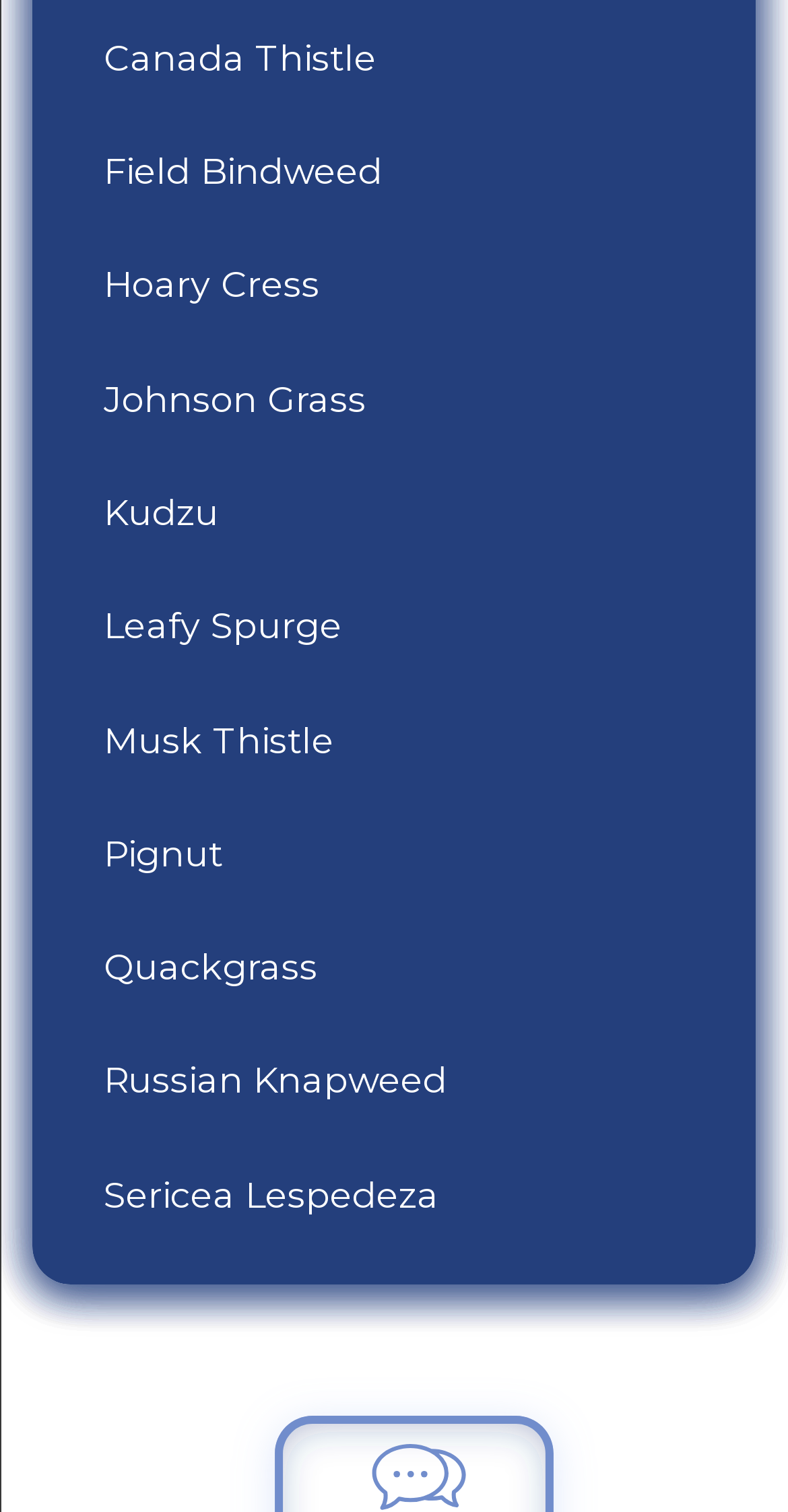Examine the image and give a thorough answer to the following question:
Are all menu items located at the same horizontal position?

I looked at the bounding box coordinates of each menu item and found that they all have the same left and right coordinates, [0.041, 0.959], which means they are all located at the same horizontal position.